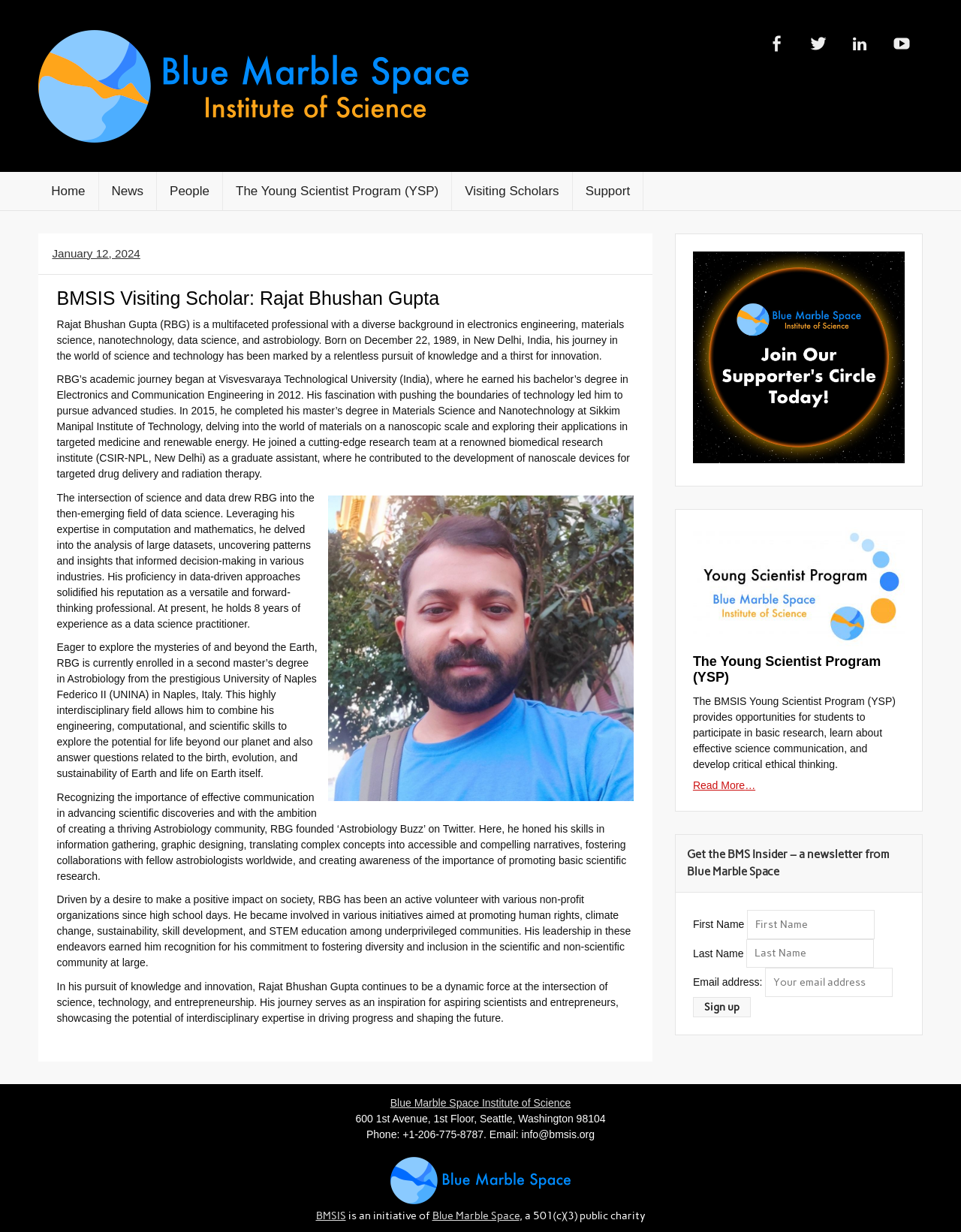Generate a thorough caption detailing the webpage content.

This webpage is about Rajat Bhushan Gupta, a multifaceted professional with a diverse background in electronics engineering, materials science, nanotechnology, data science, and astrobiology. At the top of the page, there is a logo of the Blue Marble Space Institute of Science, which is linked to the institute's website. Below the logo, there is a navigation menu with links to different sections of the website, including Home, News, People, The Young Scientist Program, Visiting Scholars, and Support.

The main content of the page is an article about Rajat Bhushan Gupta, which is divided into several sections. The first section provides an introduction to Rajat, mentioning his background and interests. Below this section, there is a figure of Rajat Bhushan Gupta. The subsequent sections describe his academic journey, his work in data science, and his current enrollment in a master's degree in Astrobiology.

The article also mentions Rajat's volunteer work with non-profit organizations and his leadership in promoting diversity and inclusion in the scientific community. The final section of the article concludes by describing Rajat as a dynamic force at the intersection of science, technology, and entrepreneurship.

On the right side of the page, there is a complementary section that provides information about the Blue Marble Space Institute of Science. This section includes a link to join the institute's Supporter's Circle, a brief description of the Young Scientist Program, and a newsletter subscription form.

At the bottom of the page, there is a footer section that provides contact information for the Blue Marble Space Institute of Science, including its address, phone number, and email address. There are also links to the institute's social media profiles and a copyright notice.